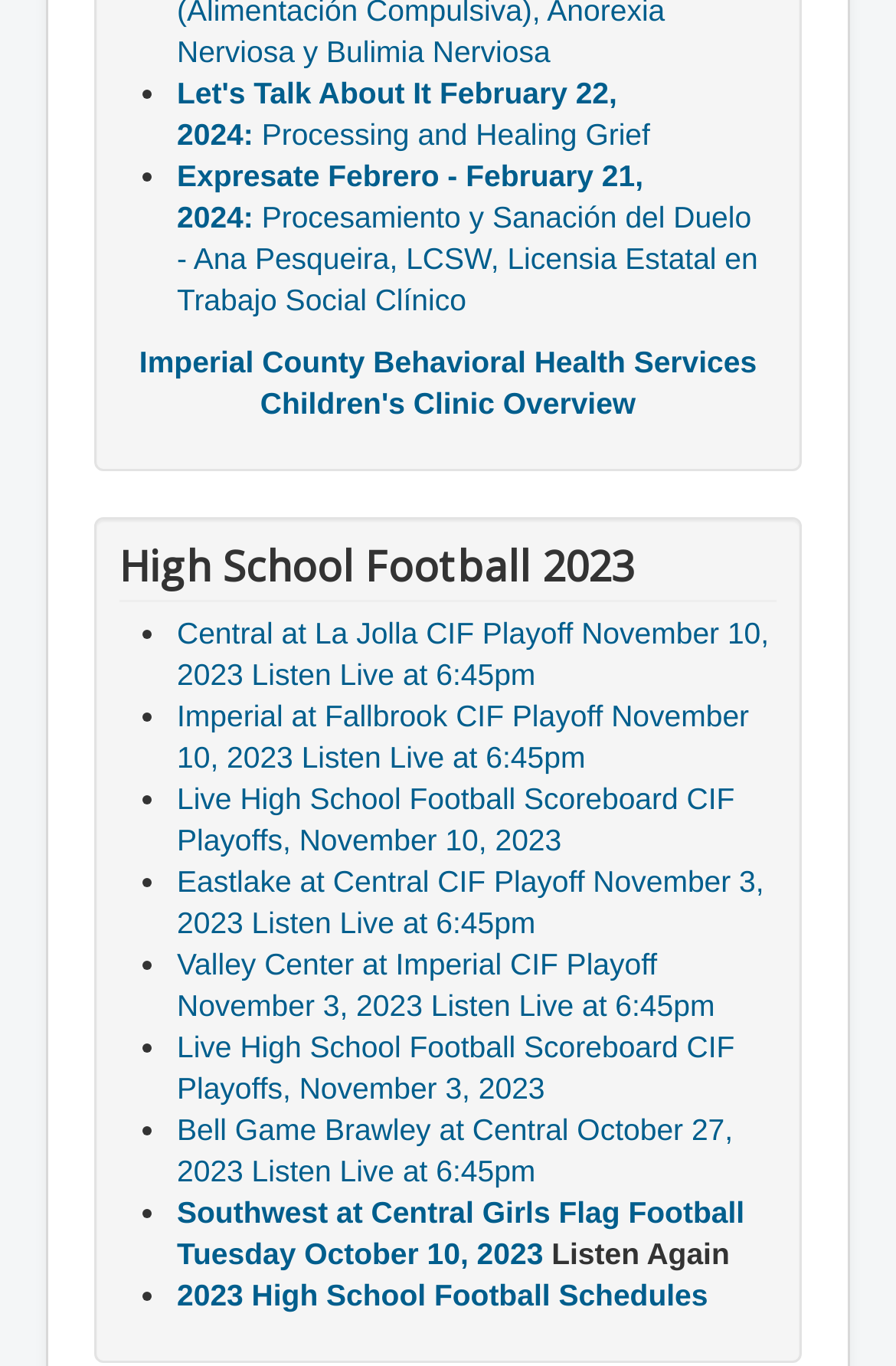Determine the bounding box coordinates of the target area to click to execute the following instruction: "Read about Let's Talk About It February 22, 2024."

[0.197, 0.056, 0.735, 0.112]